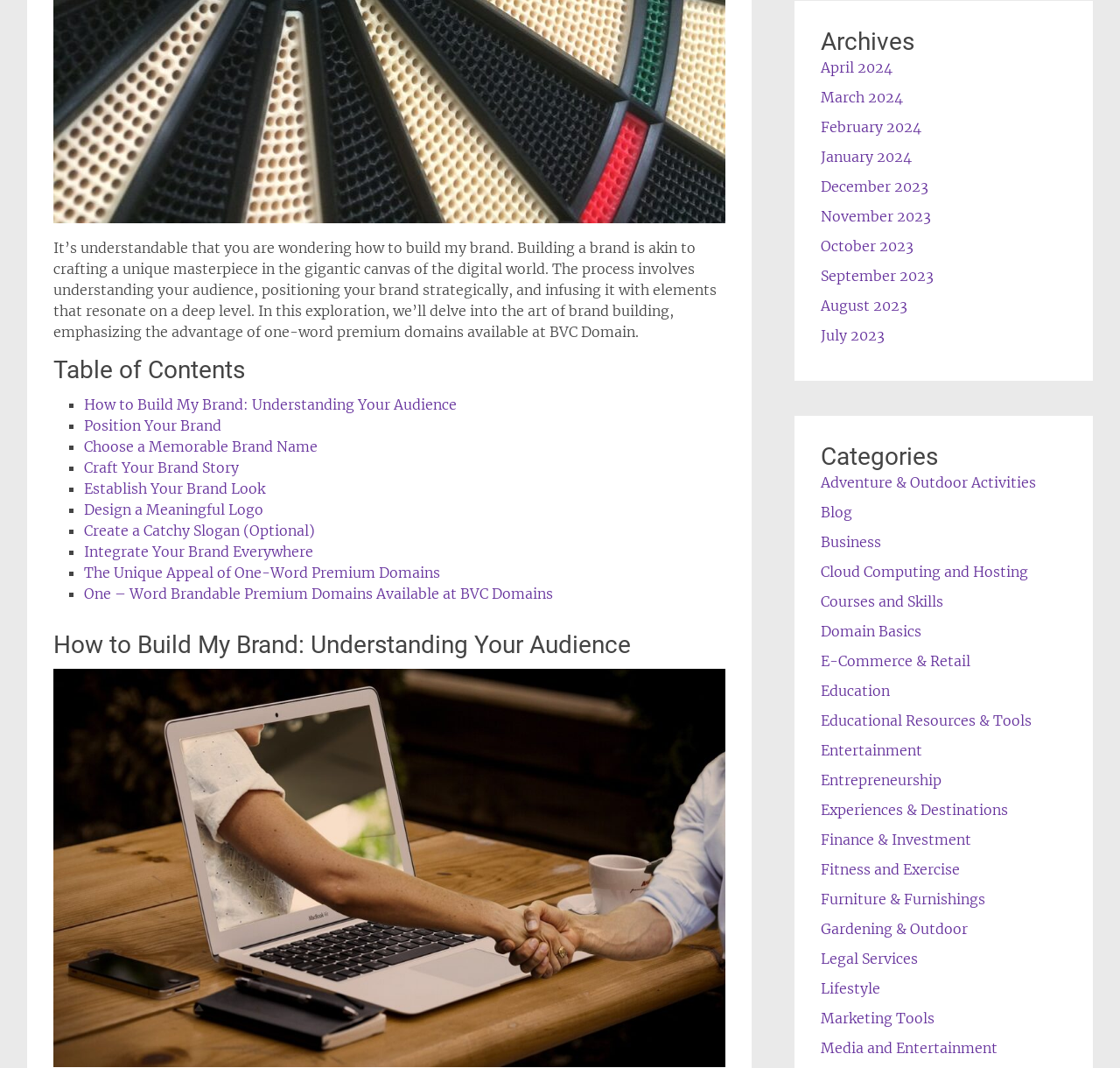Reply to the question with a single word or phrase:
How many categories are listed on the webpage?

28